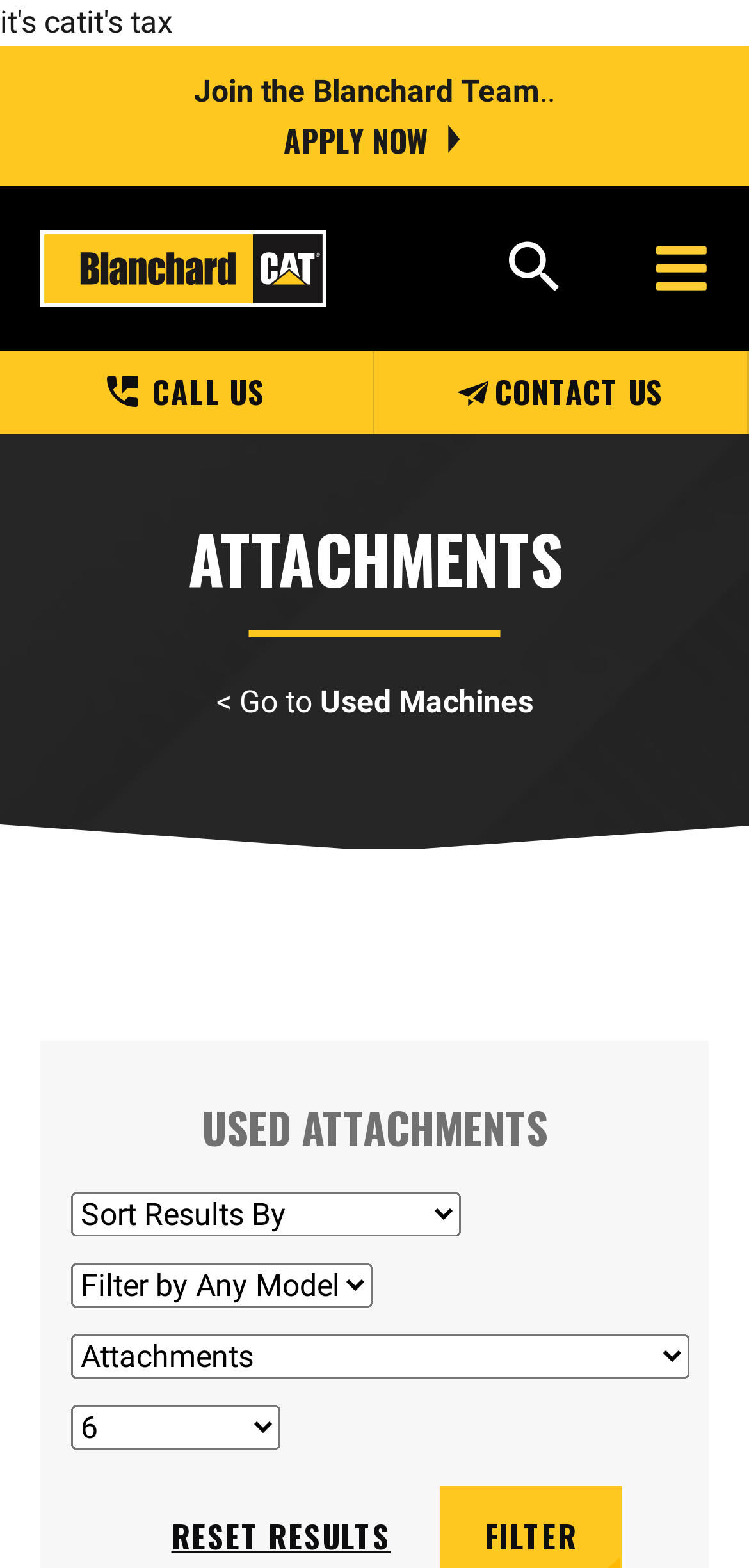Find the bounding box of the element with the following description: "Contact Us". The coordinates must be four float numbers between 0 and 1, formatted as [left, top, right, bottom].

[0.5, 0.224, 0.997, 0.277]